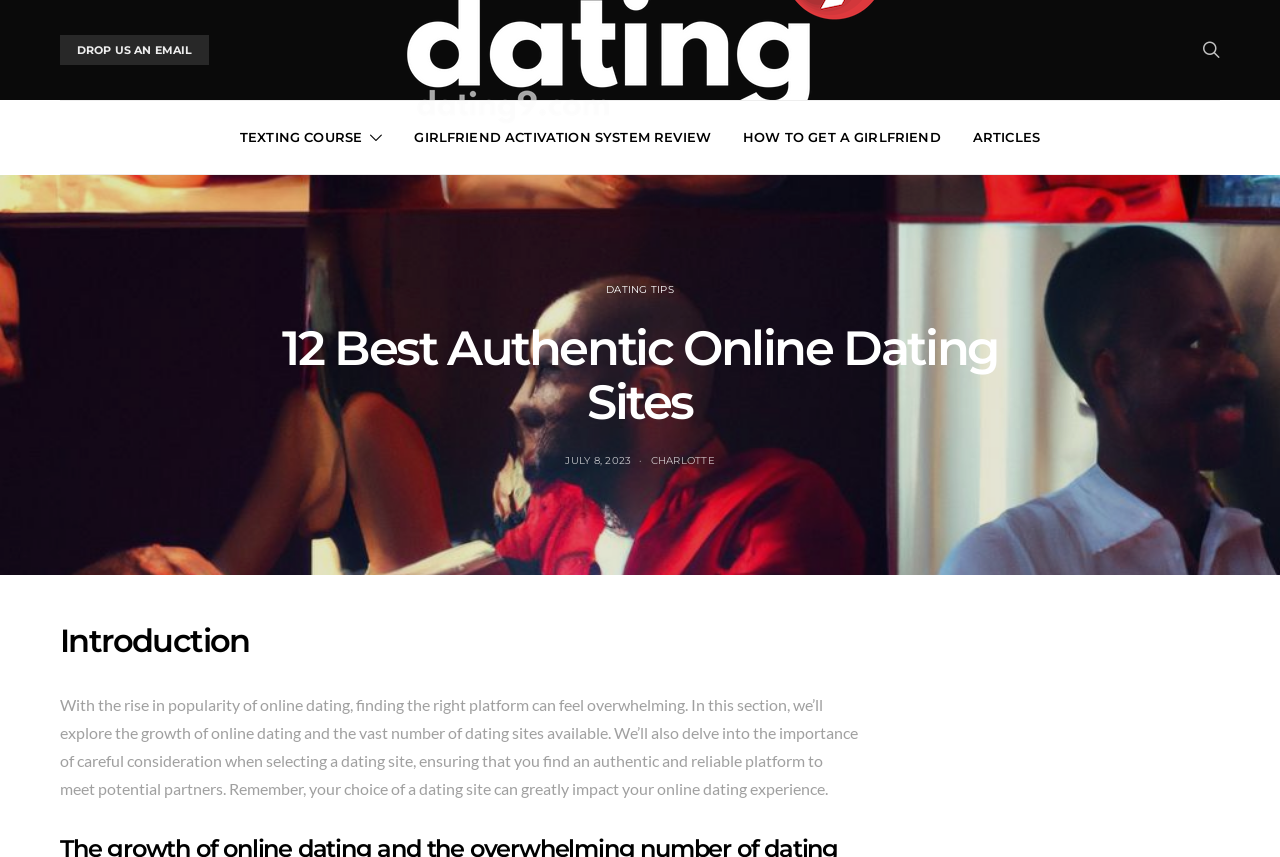Please mark the clickable region by giving the bounding box coordinates needed to complete this instruction: "Click on the 'DROP US AN EMAIL' link".

[0.047, 0.041, 0.163, 0.076]